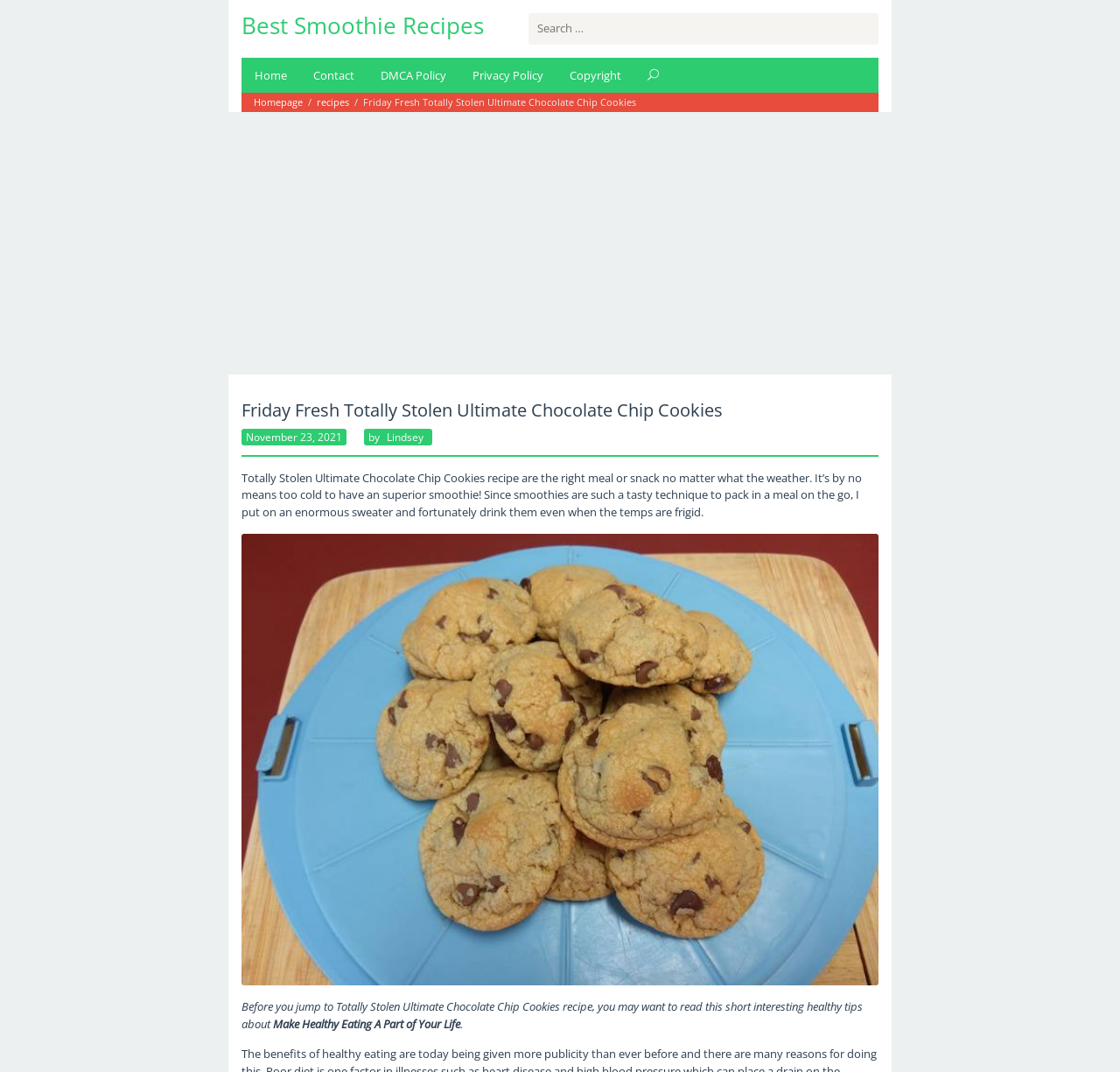Provide a thorough description of the webpage's content and layout.

This webpage is about a recipe for Totally Stolen Ultimate Chocolate Chip Cookies. At the top, there is a navigation bar with links to "Best Smoothie Recipes", "Home", "Contact", "DMCA Policy", "Privacy Policy", "Copyright", and "U". Below the navigation bar, there is a breadcrumb trail with links to "Homepage" and "recipes", separated by a slash.

The main content of the page is an article about the recipe, which is headed by a title "Friday Fresh Totally Stolen Ultimate Chocolate Chip Cookies" and a timestamp "November 23, 2021". The article is written by "Lindsey" and has a brief introduction to the recipe, stating that it's suitable for any weather.

Below the introduction, there is an image of the cookies, followed by a paragraph of text that provides additional information about the recipe. The text is followed by a heading "Make Healthy Eating A Part of Your Life" and a period.

On the top right side of the page, there is a search bar with a label "Search for:". There is also an advertisement iframe that takes up a significant portion of the page.